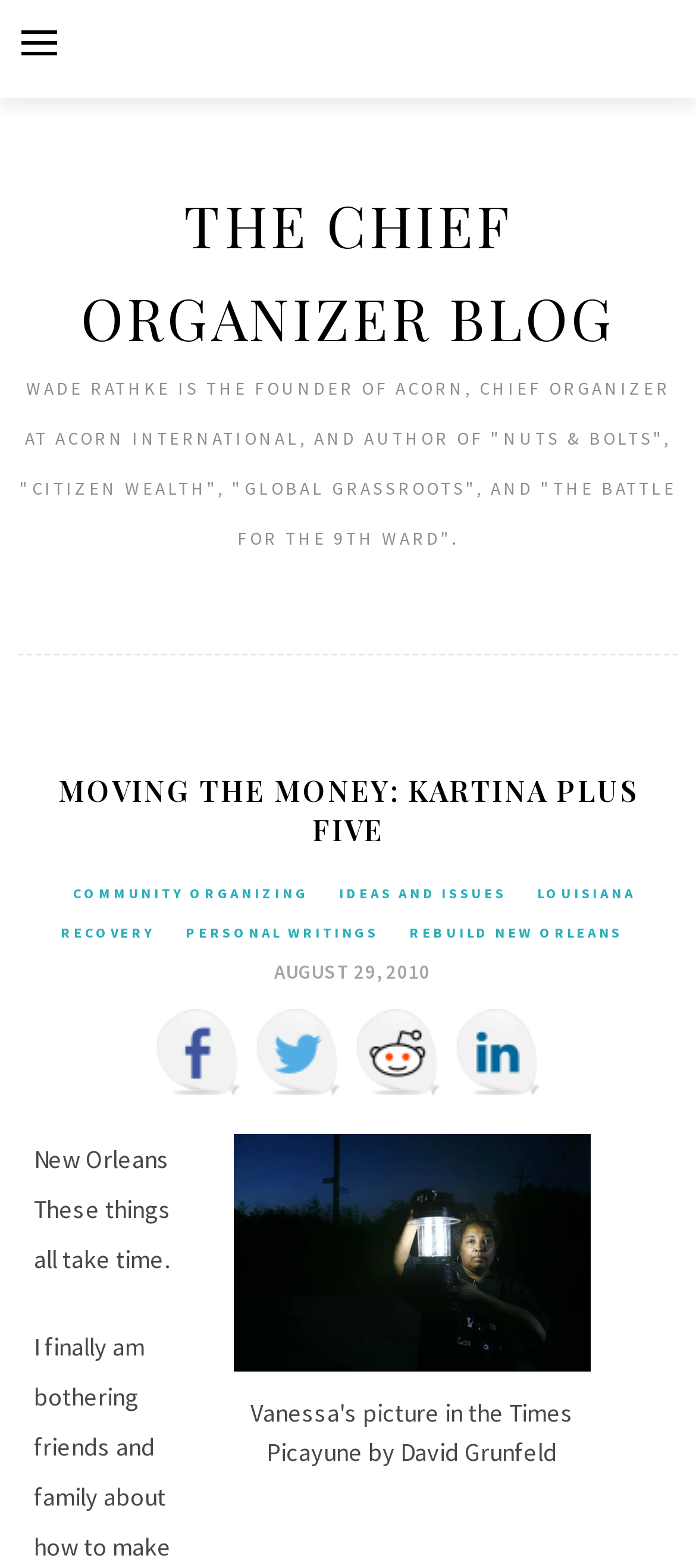Determine the bounding box for the described HTML element: "Privacy policy". Ensure the coordinates are four float numbers between 0 and 1 in the format [left, top, right, bottom].

None